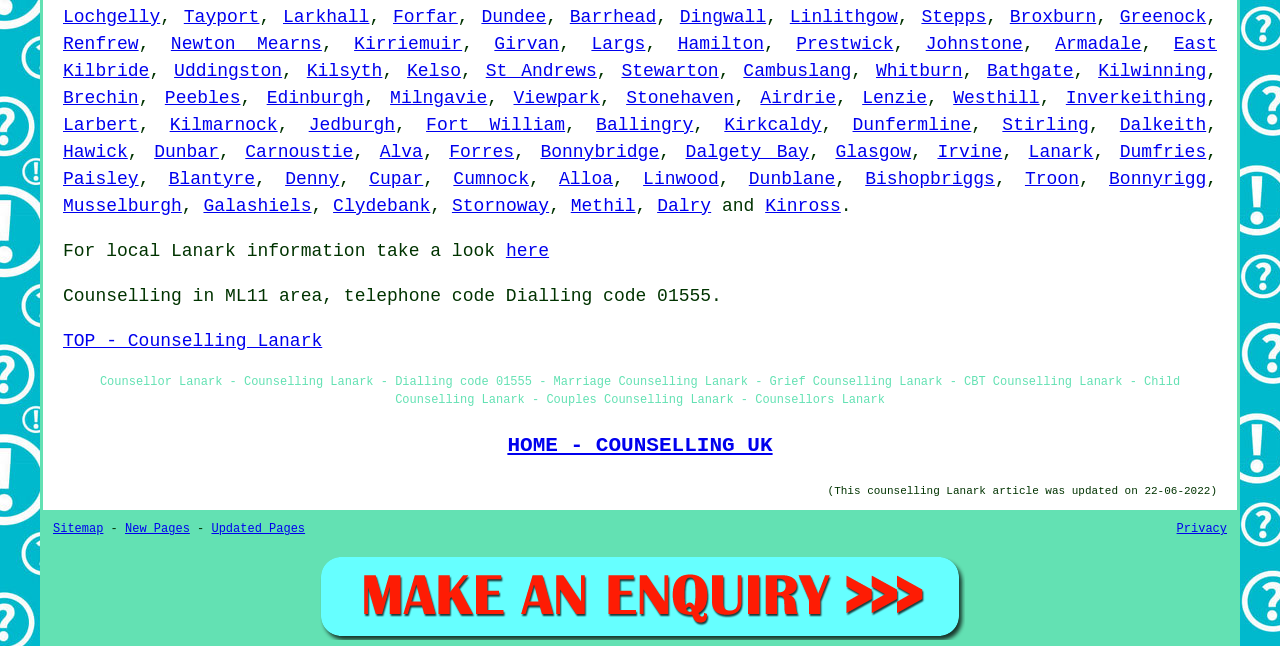Determine the bounding box coordinates for the area you should click to complete the following instruction: "explore Glasgow".

[0.653, 0.22, 0.712, 0.251]